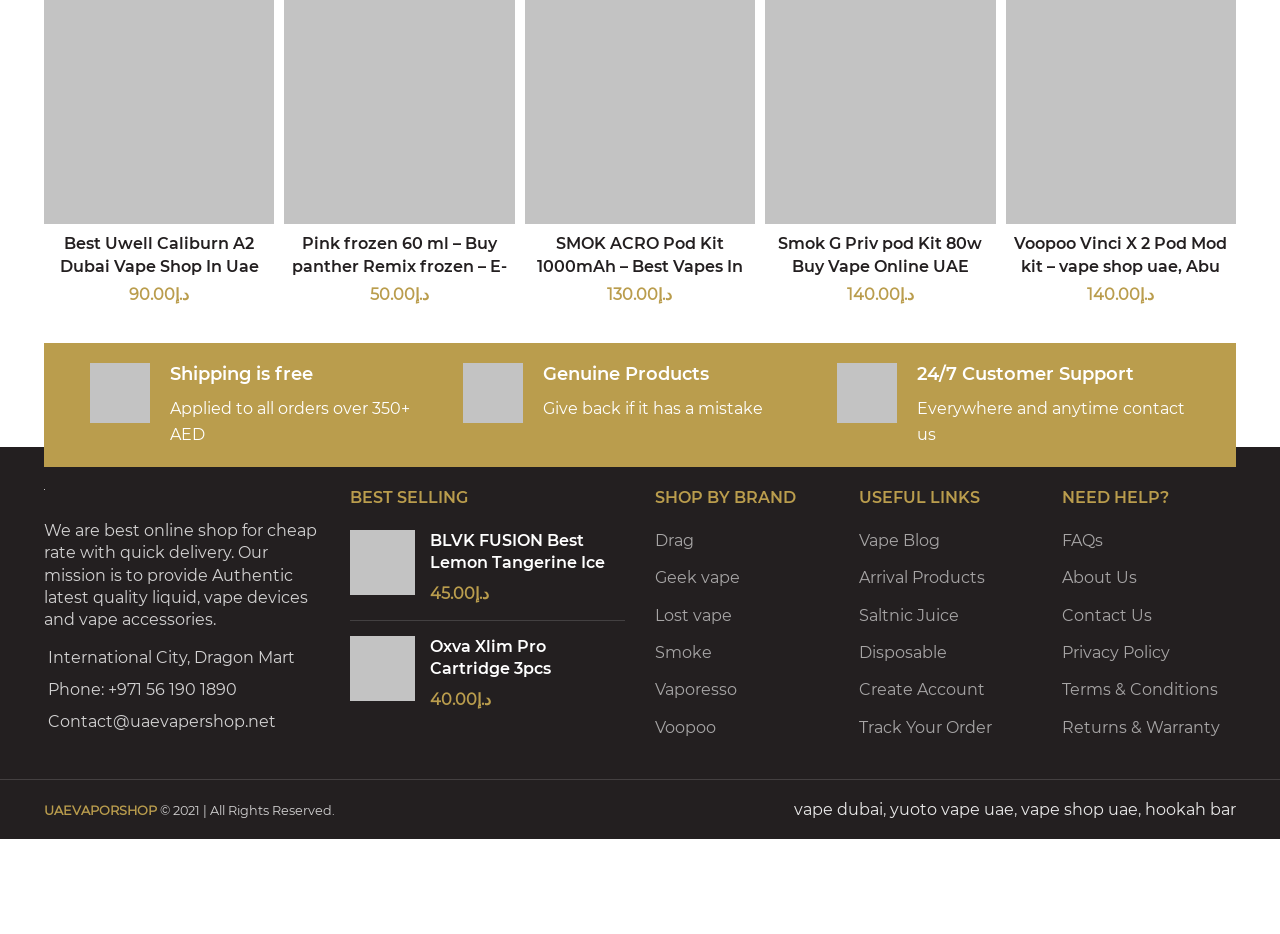Identify the bounding box for the element characterized by the following description: "Add to cart".

[0.222, 0.241, 0.402, 0.282]